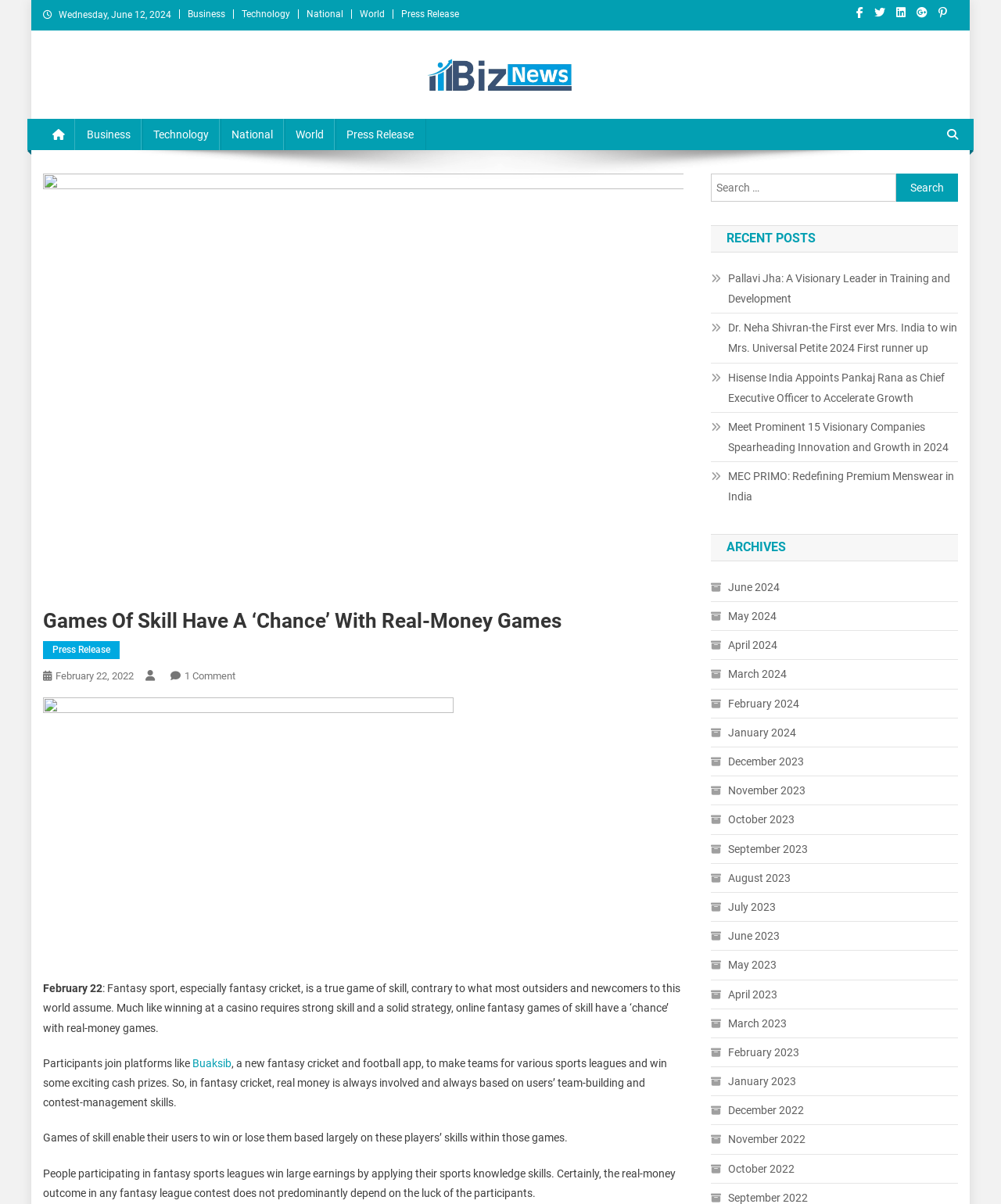Identify the bounding box coordinates for the element you need to click to achieve the following task: "Click on the 'Business' link". Provide the bounding box coordinates as four float numbers between 0 and 1, in the form [left, top, right, bottom].

[0.188, 0.007, 0.225, 0.016]